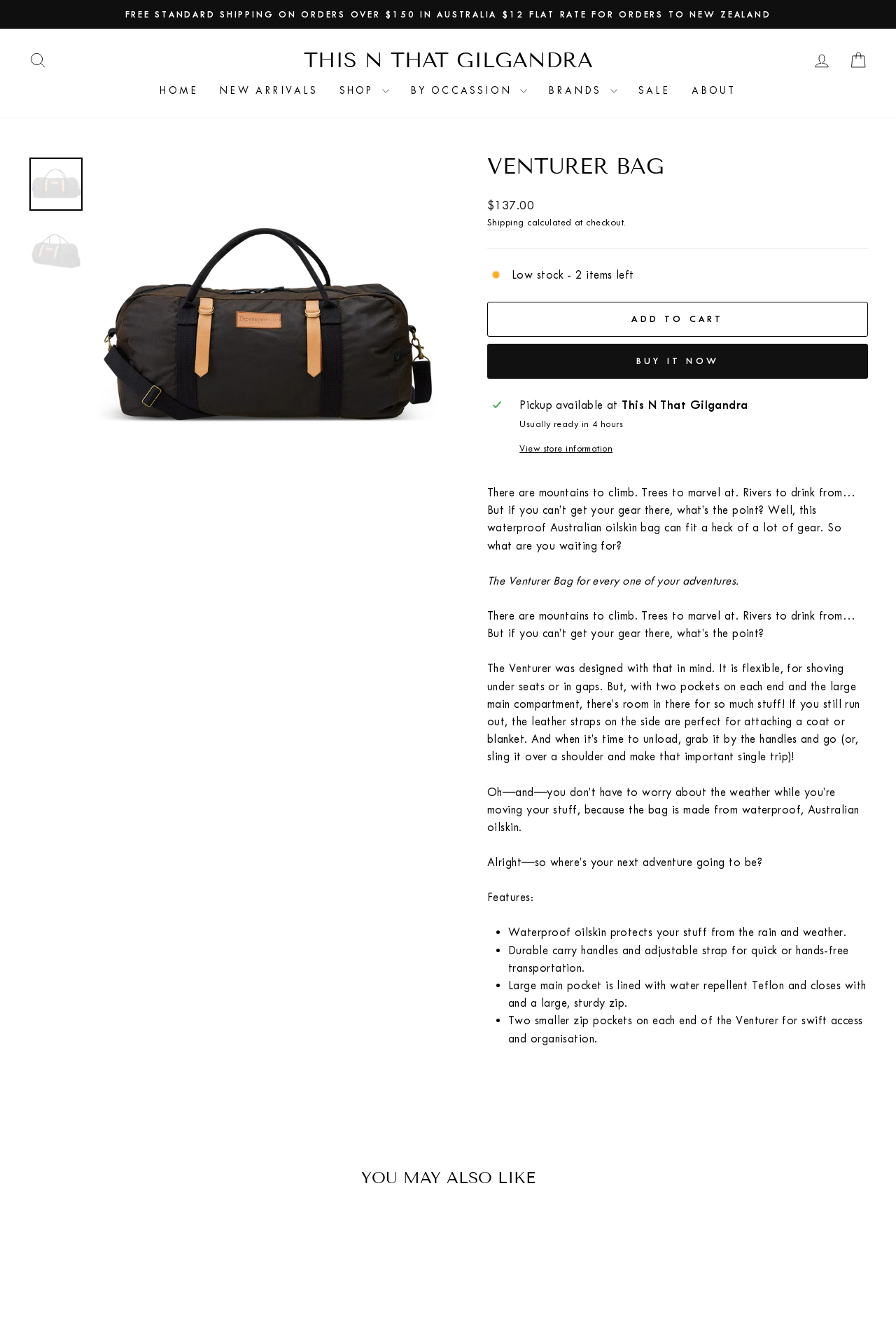Use a single word or phrase to answer the question:
How many items are left in stock?

2